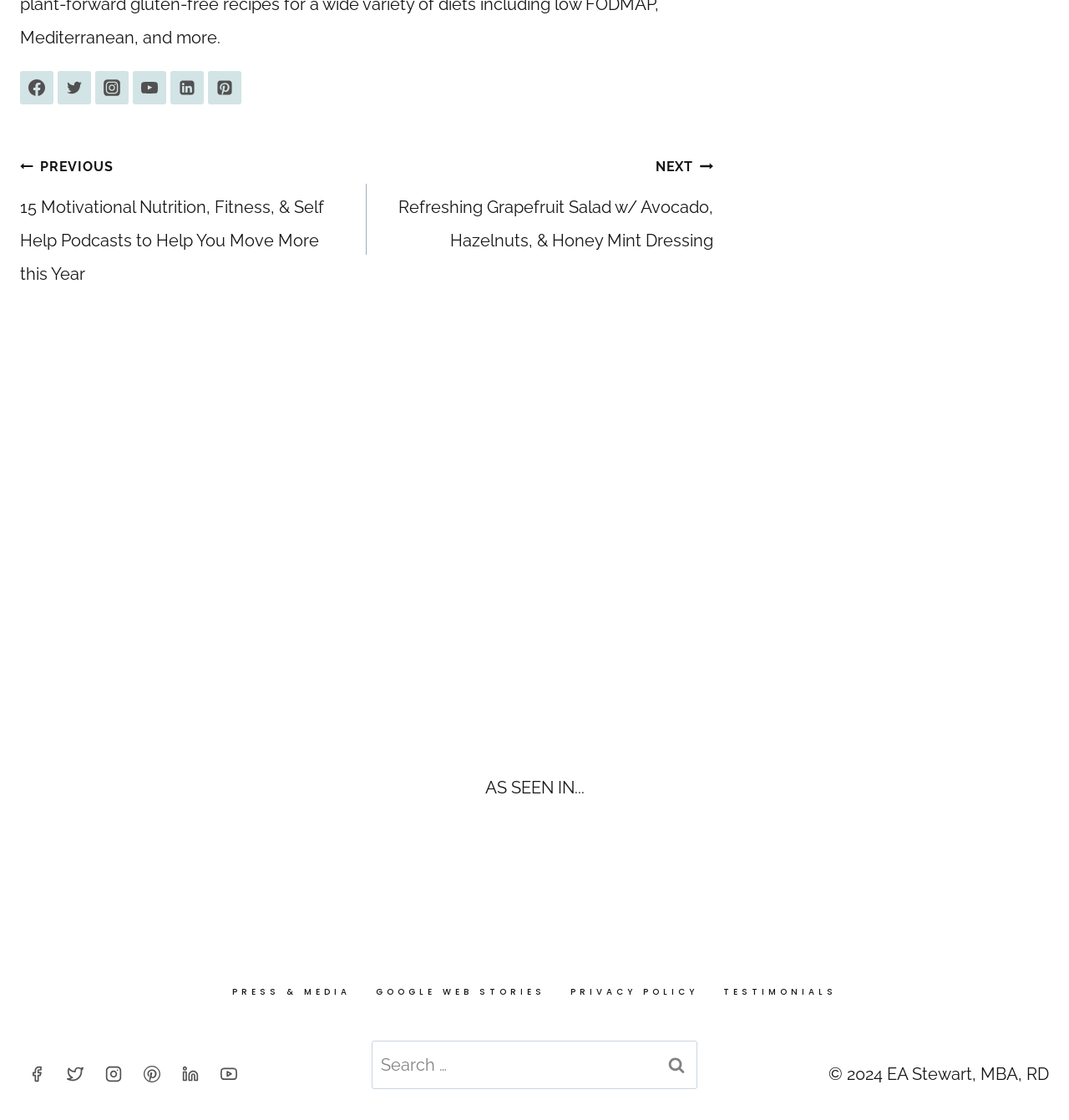Identify the bounding box coordinates of the clickable region necessary to fulfill the following instruction: "Load comments". The bounding box coordinates should be four float numbers between 0 and 1, i.e., [left, top, right, bottom].

[0.275, 0.297, 0.411, 0.331]